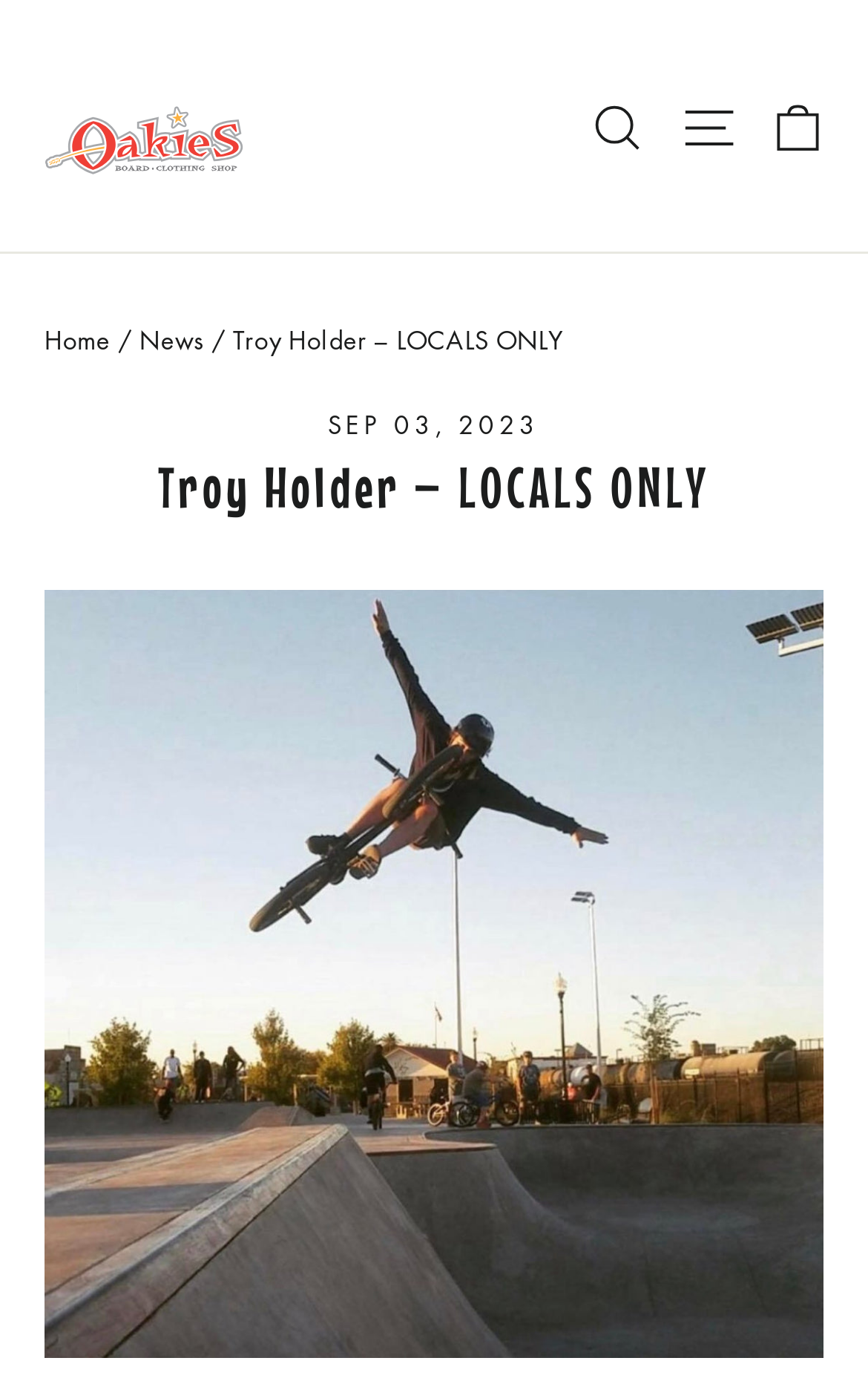Answer the question using only a single word or phrase: 
What is the name of the webpage?

Troy Holder – LOCALS ONLY